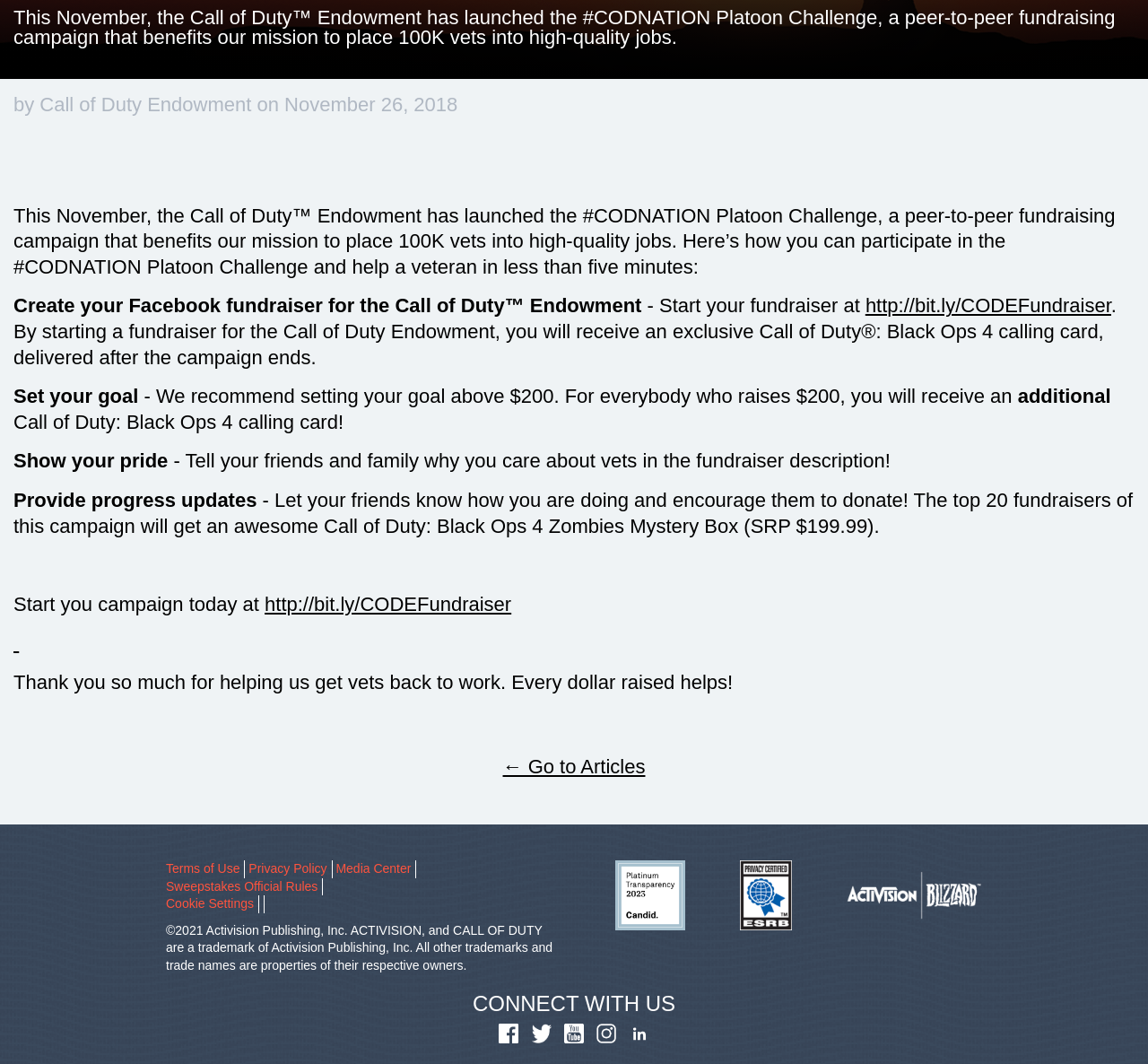Using the provided description Cookie Settings, find the bounding box coordinates for the UI element. Provide the coordinates in (top-left x, top-left y, bottom-right x, bottom-right y) format, ensuring all values are between 0 and 1.

[0.145, 0.842, 0.226, 0.858]